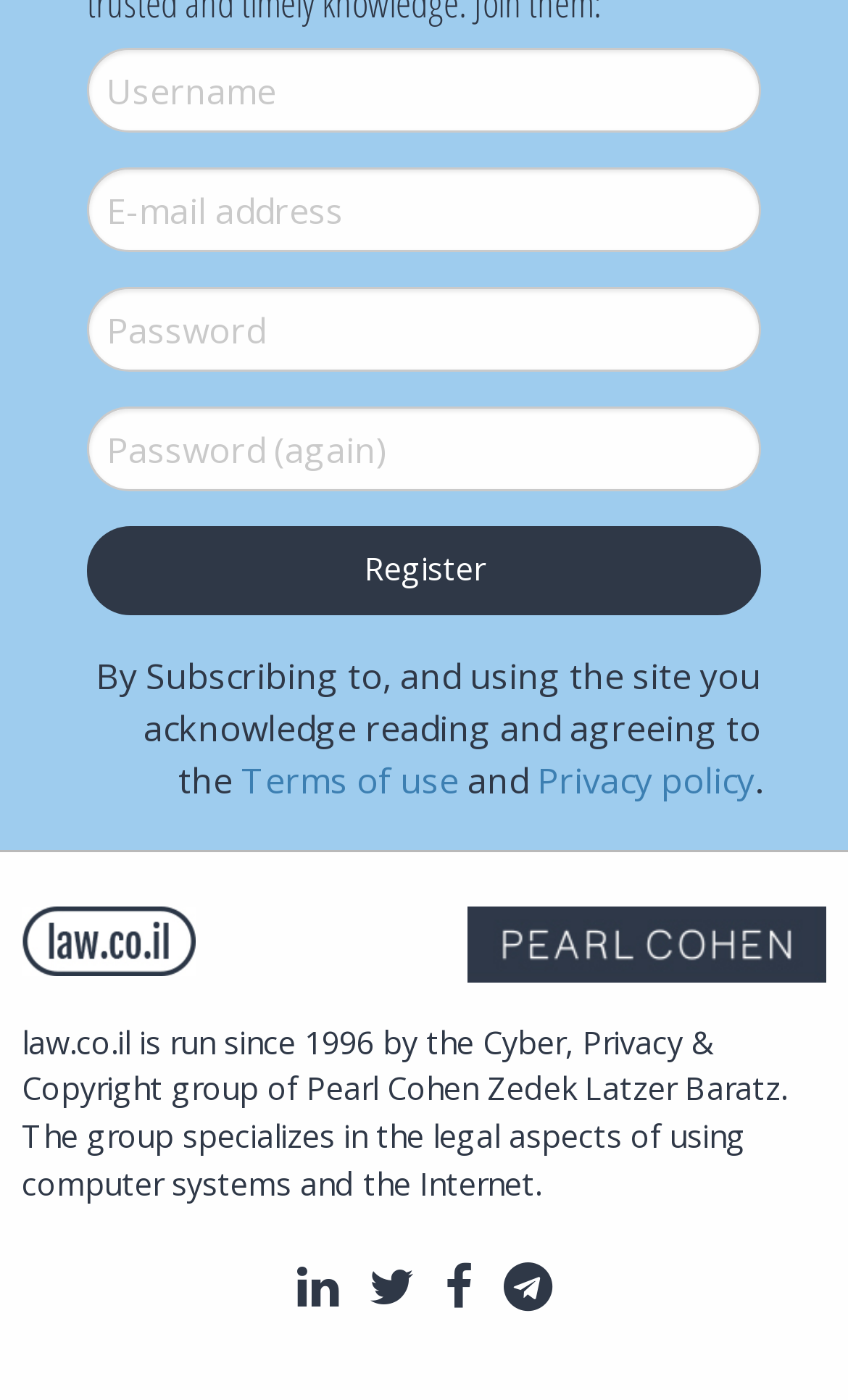What are the terms and conditions of using this website?
Deliver a detailed and extensive answer to the question.

The webpage provides links to the 'Terms of use' and 'Privacy policy' documents, which outline the terms and conditions of using the website, and users are required to acknowledge reading and agreeing to these terms before registering.